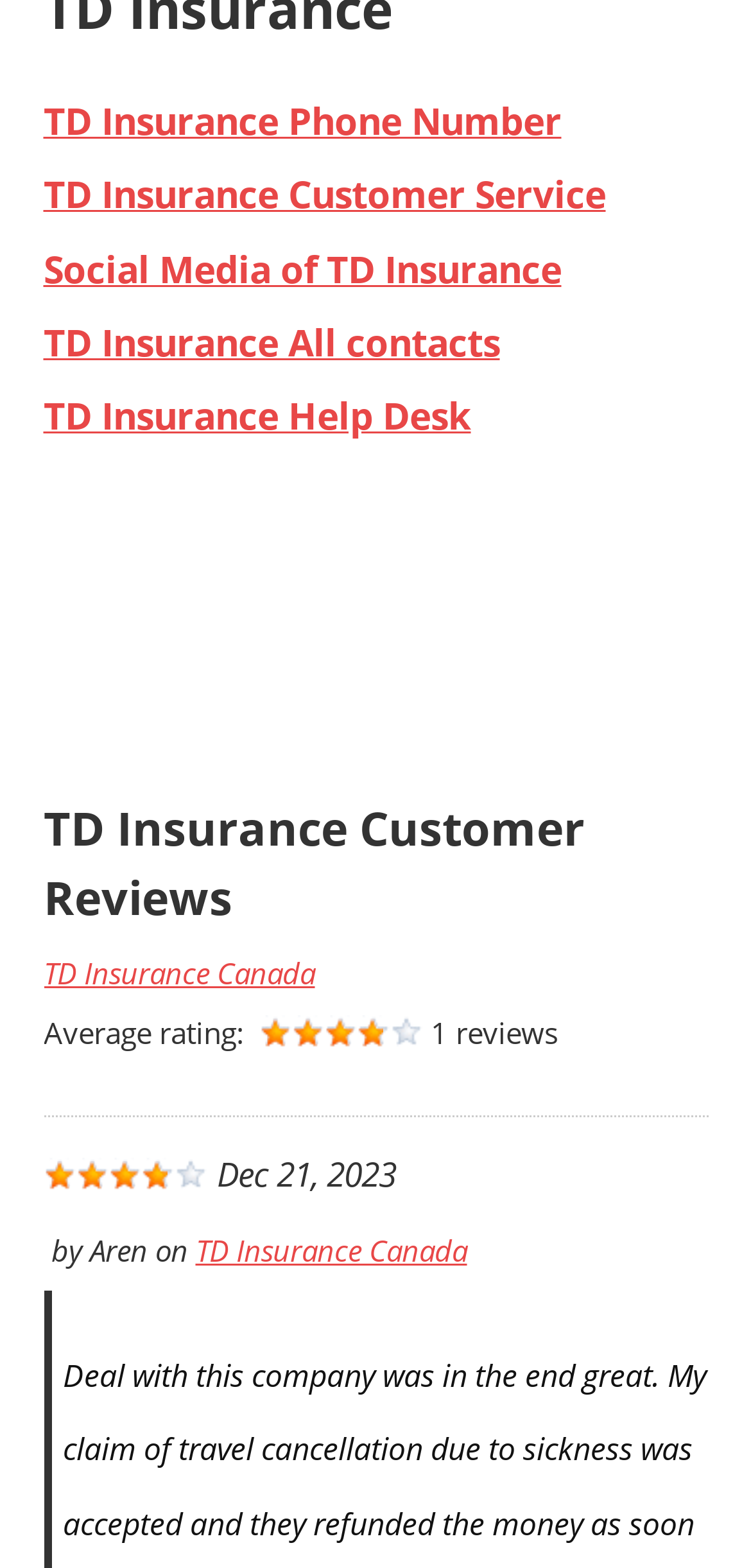Identify the bounding box of the HTML element described as: "Social Media of TD Insurance".

[0.058, 0.154, 0.747, 0.187]